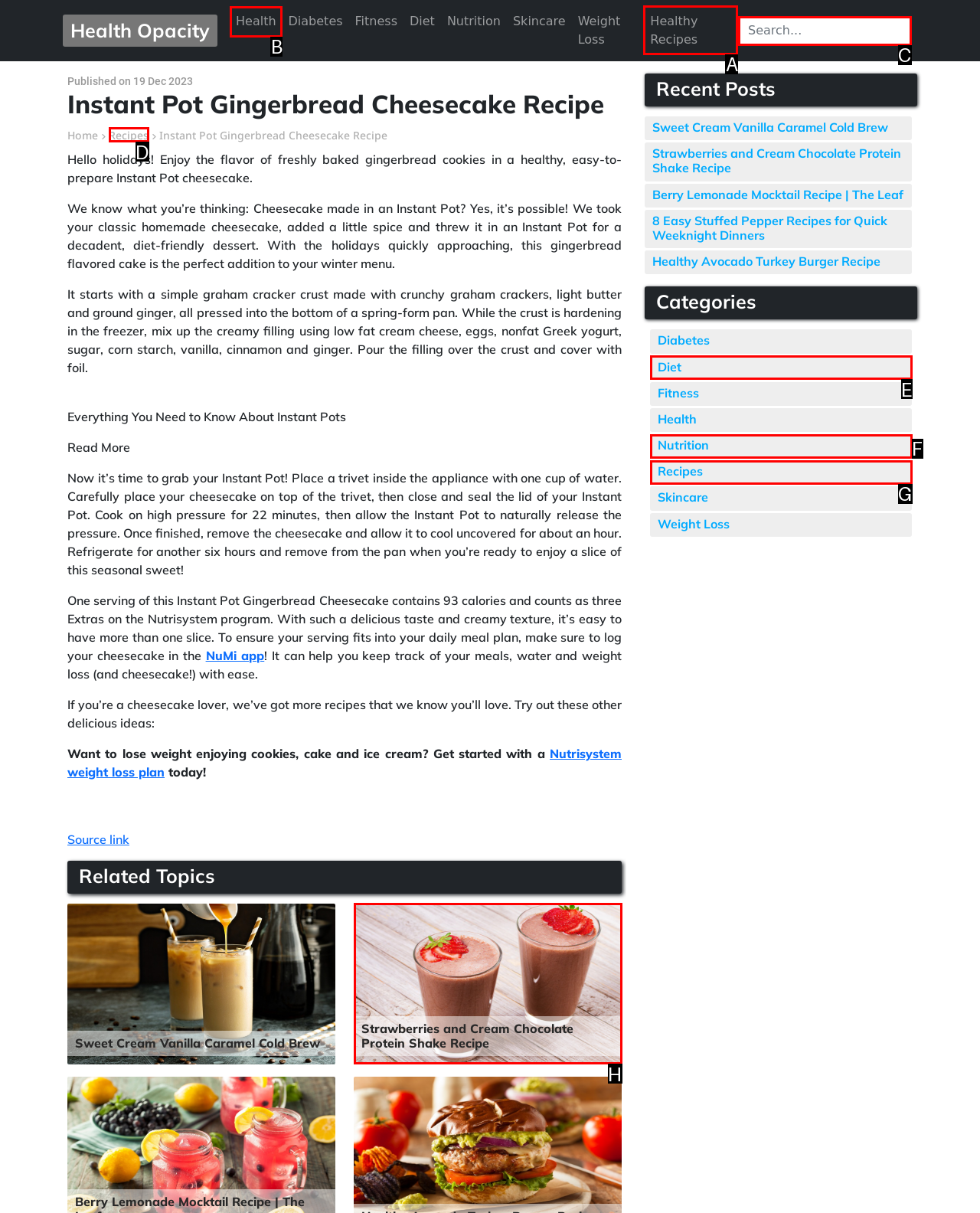Determine which letter corresponds to the UI element to click for this task: Explore Healthy Recipes
Respond with the letter from the available options.

A